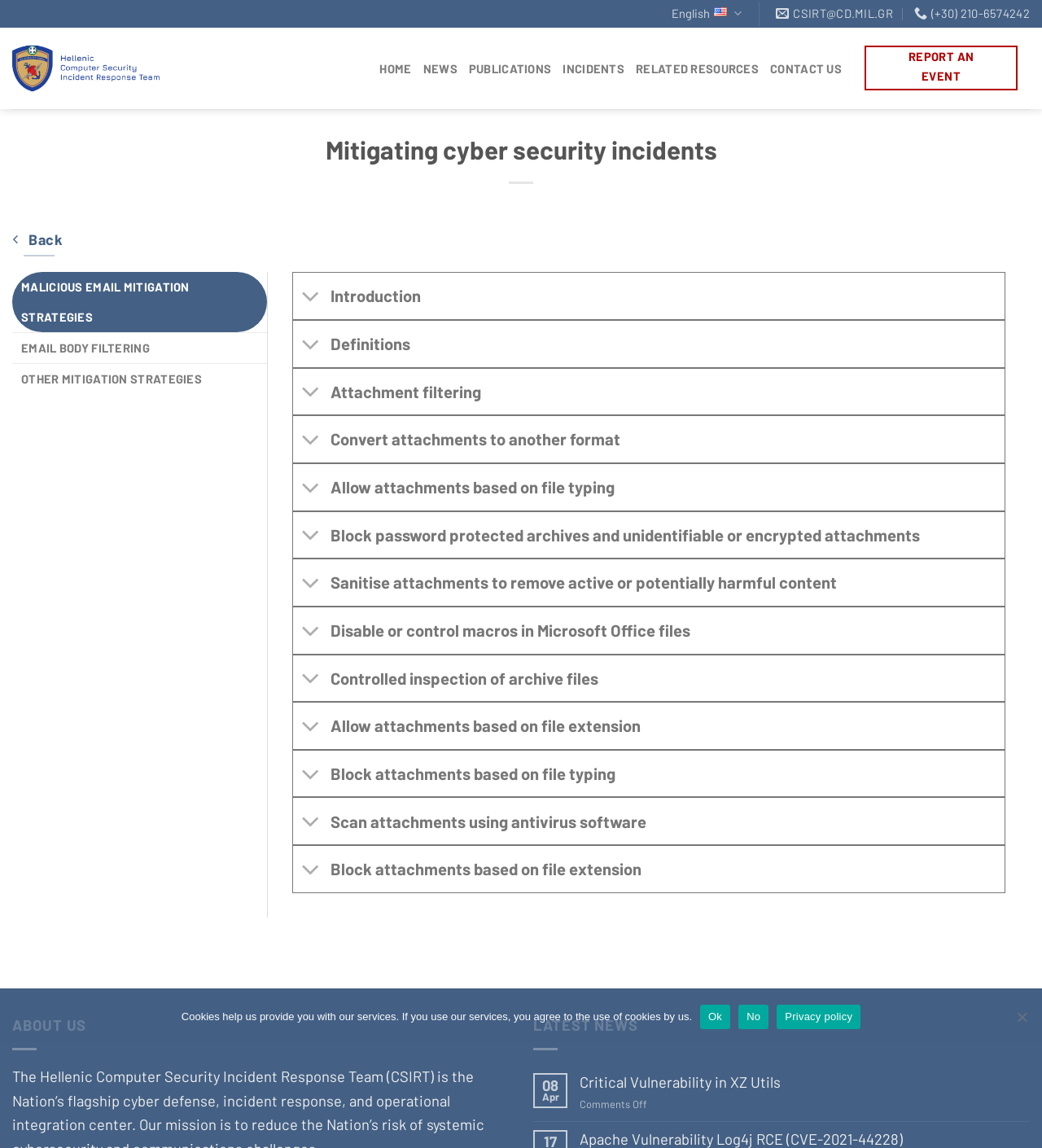How many links are there in the footer?
Give a one-word or short phrase answer based on the image.

3